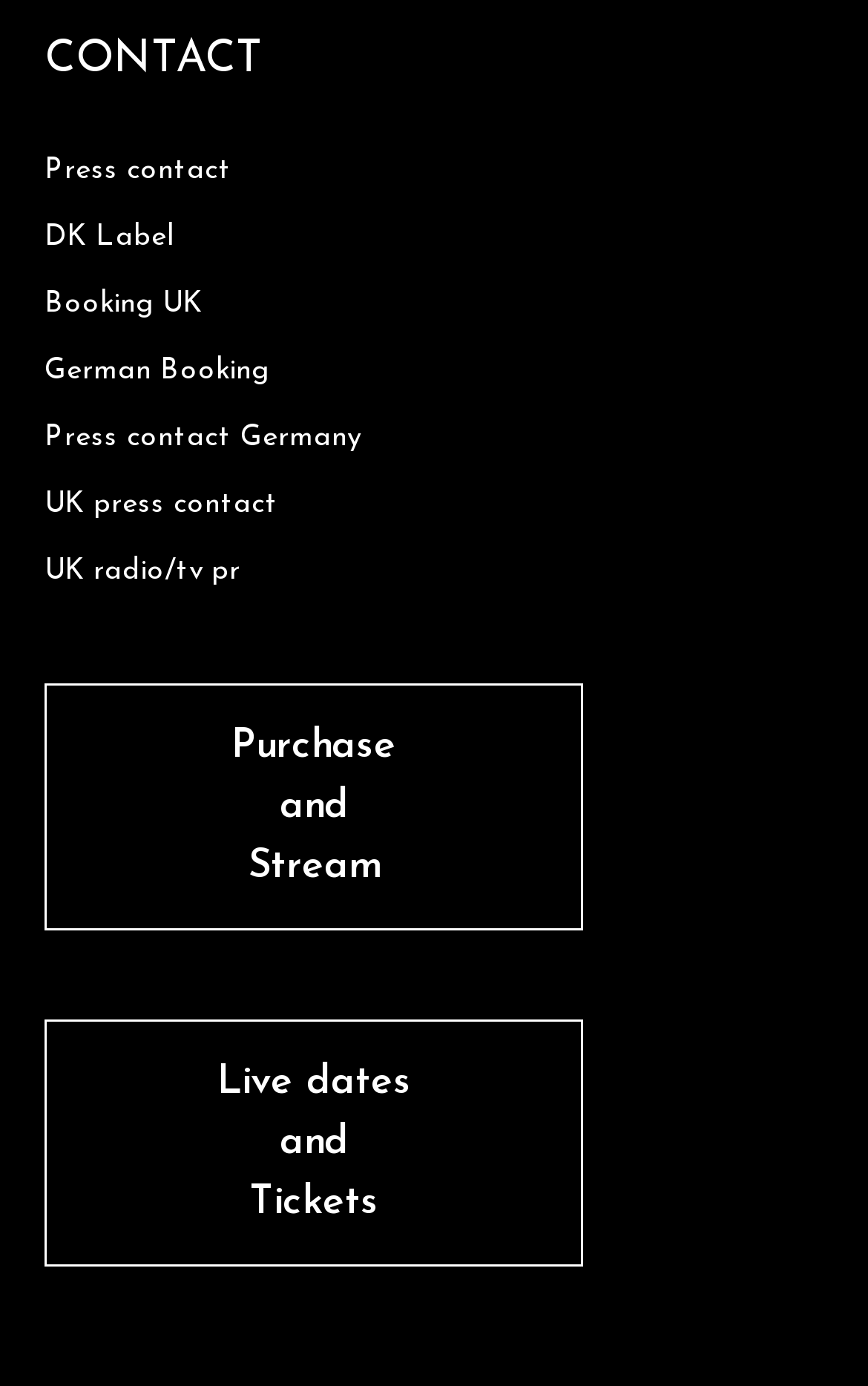Determine the bounding box coordinates for the clickable element required to fulfill the instruction: "Contact press". Provide the coordinates as four float numbers between 0 and 1, i.e., [left, top, right, bottom].

[0.051, 0.112, 0.267, 0.133]